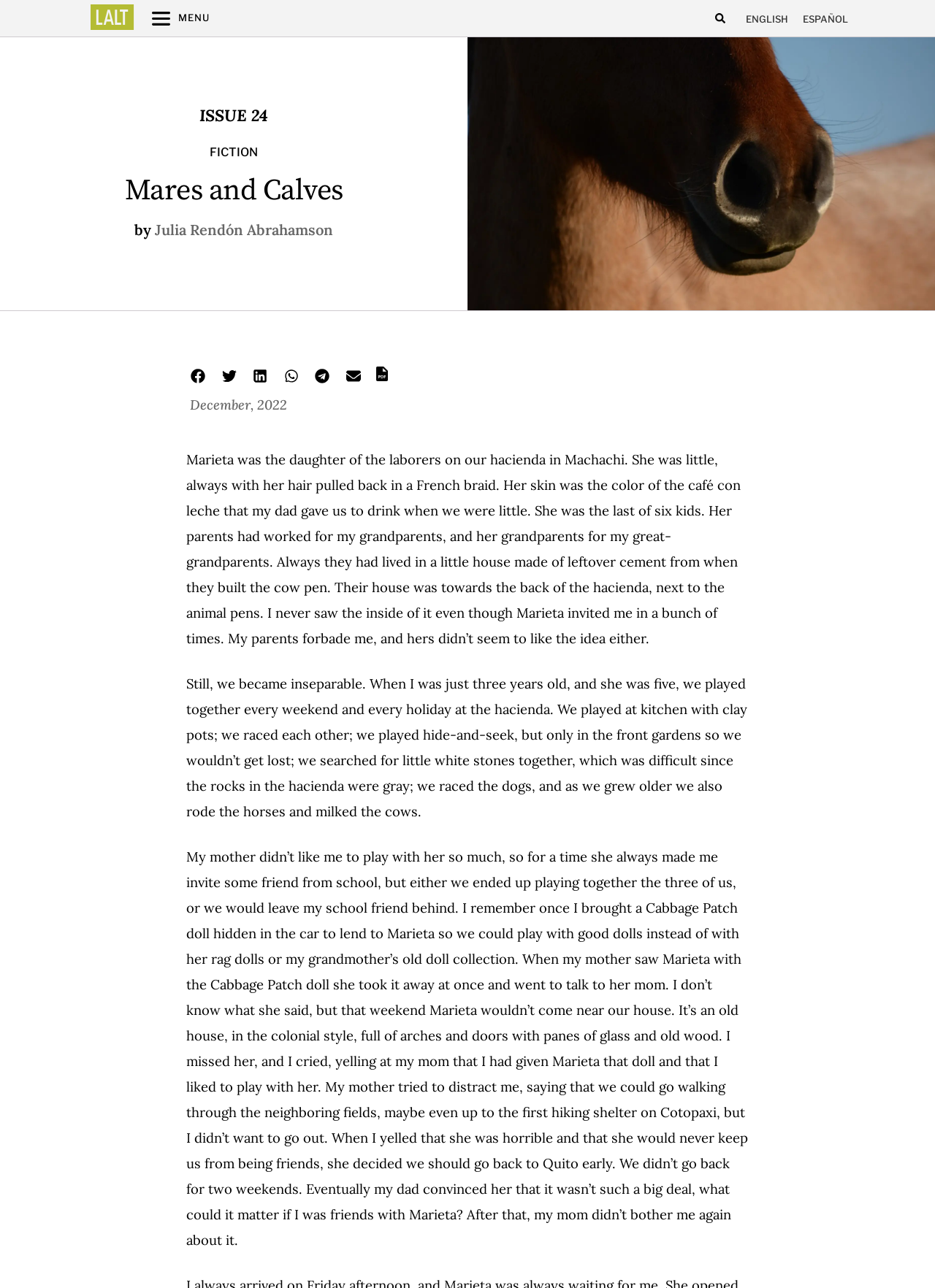Provide the bounding box coordinates for the area that should be clicked to complete the instruction: "View the 'ISSUE 24' page".

[0.213, 0.082, 0.287, 0.098]